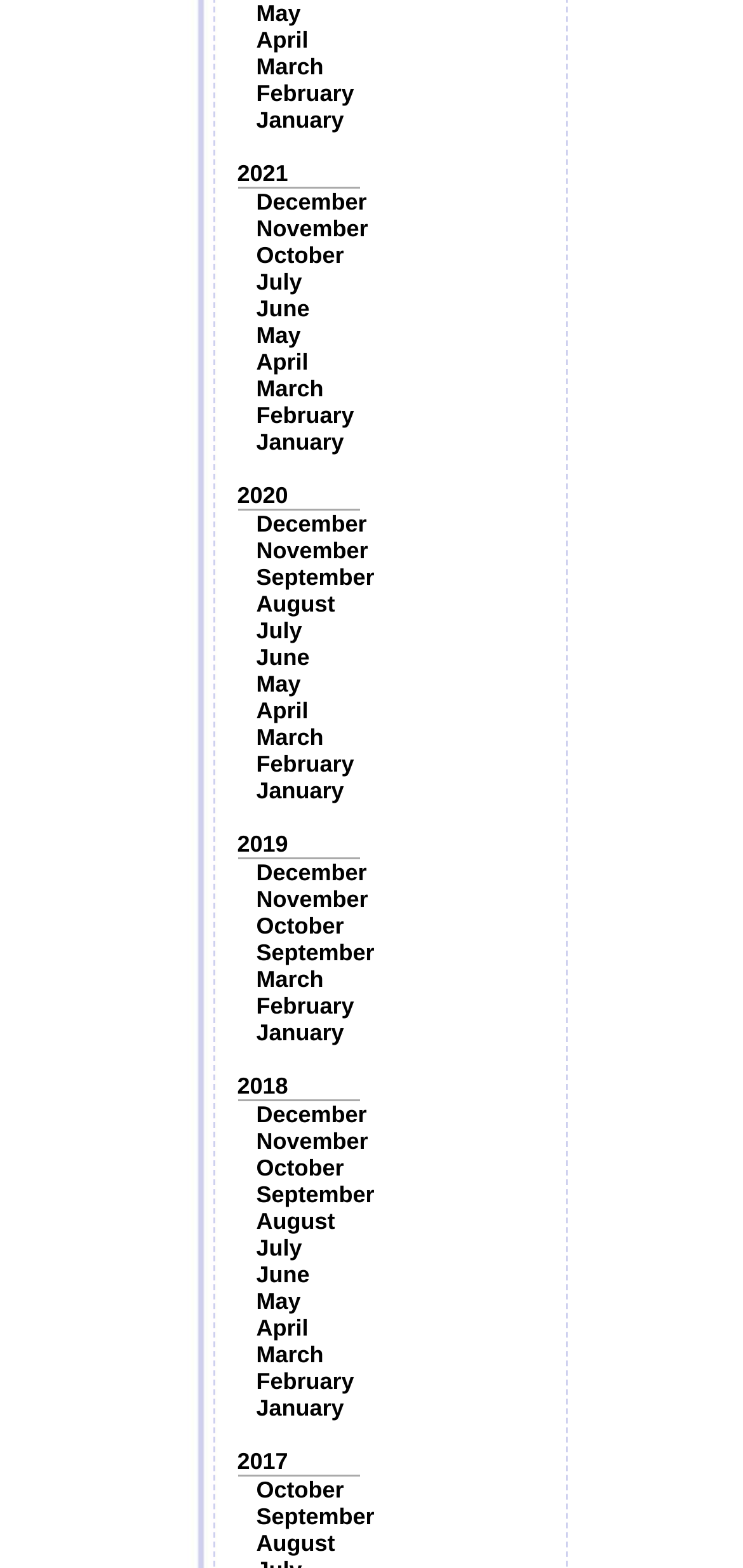What is the latest month listed for the year 2020?
Answer the question with a single word or phrase derived from the image.

December